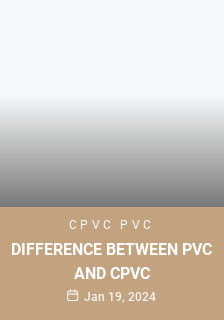Give a comprehensive caption for the image.

The image titled "DIFFERENCE BETWEEN PVC AND CPVC" provides a visually appealing overview of the topic, featuring a gradient background that transitions from light to dark shades. At the top of the image, the words "CPVC PVC" are prominently displayed, highlighting the focus on the differences between these two types of plastic. Below this header, the title "DIFFERENCE BETWEEN PVC AND CPVC" is showcased in bold, white text against a soft, beige backdrop, ensuring easy readability. The date "Jan 19, 2024," is subtly placed at the bottom, grounding the image in a specific timeline and contextual relevance. This image is designed to attract viewers interested in plumbing materials, specifically regarding the attributes and applications of PVC and CPVC.